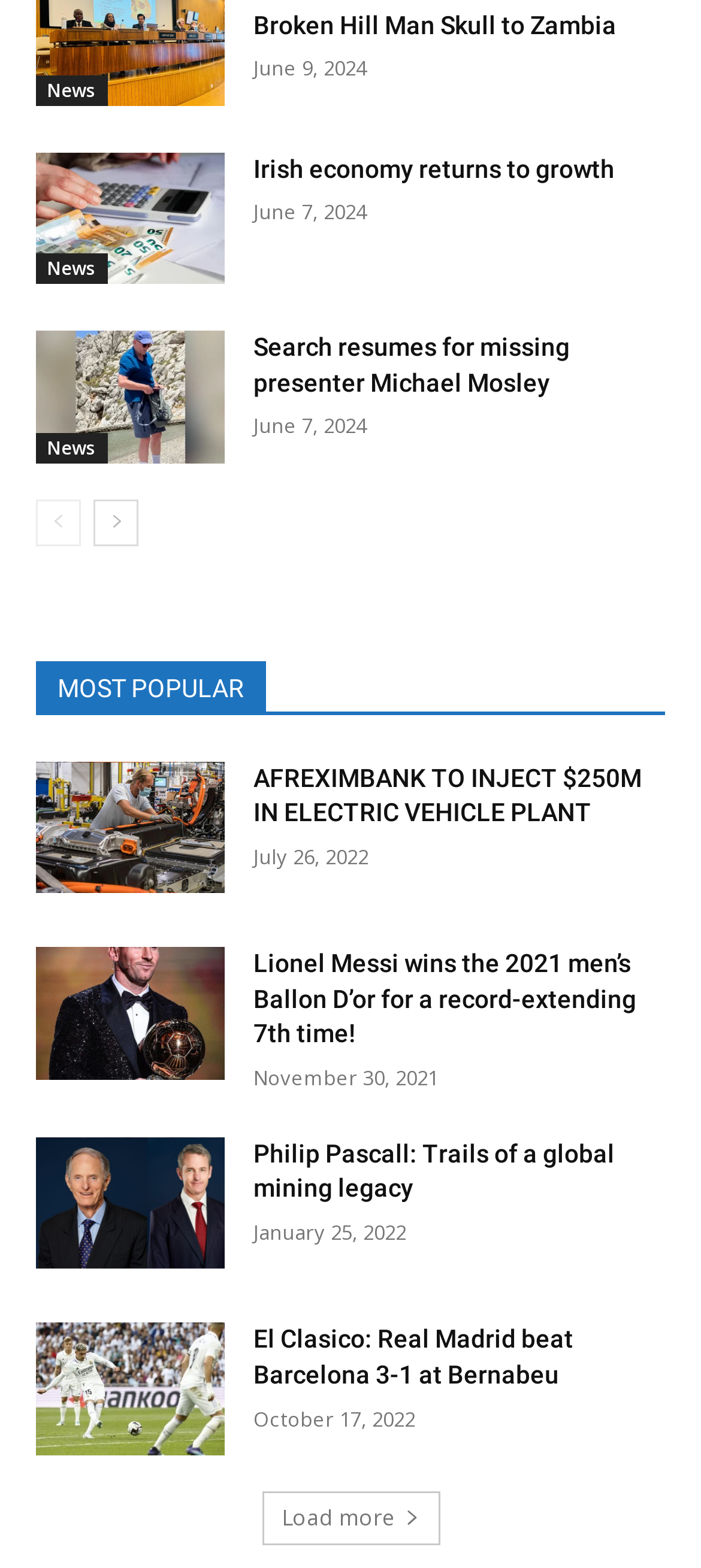Locate the bounding box coordinates of the region to be clicked to comply with the following instruction: "Go to the next page". The coordinates must be four float numbers between 0 and 1, in the form [left, top, right, bottom].

[0.133, 0.318, 0.197, 0.348]